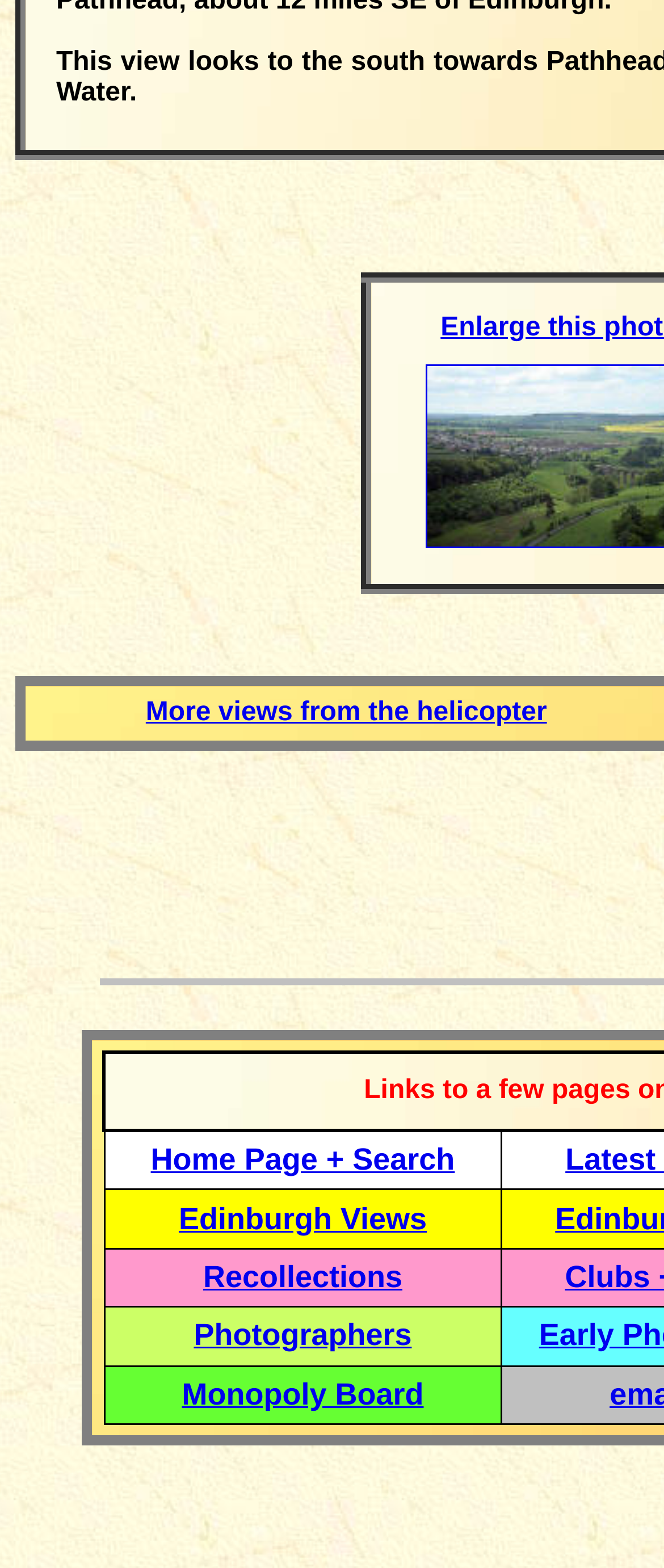Respond to the following question with a brief word or phrase:
What is the last link in the gridcell?

Monopoly Board